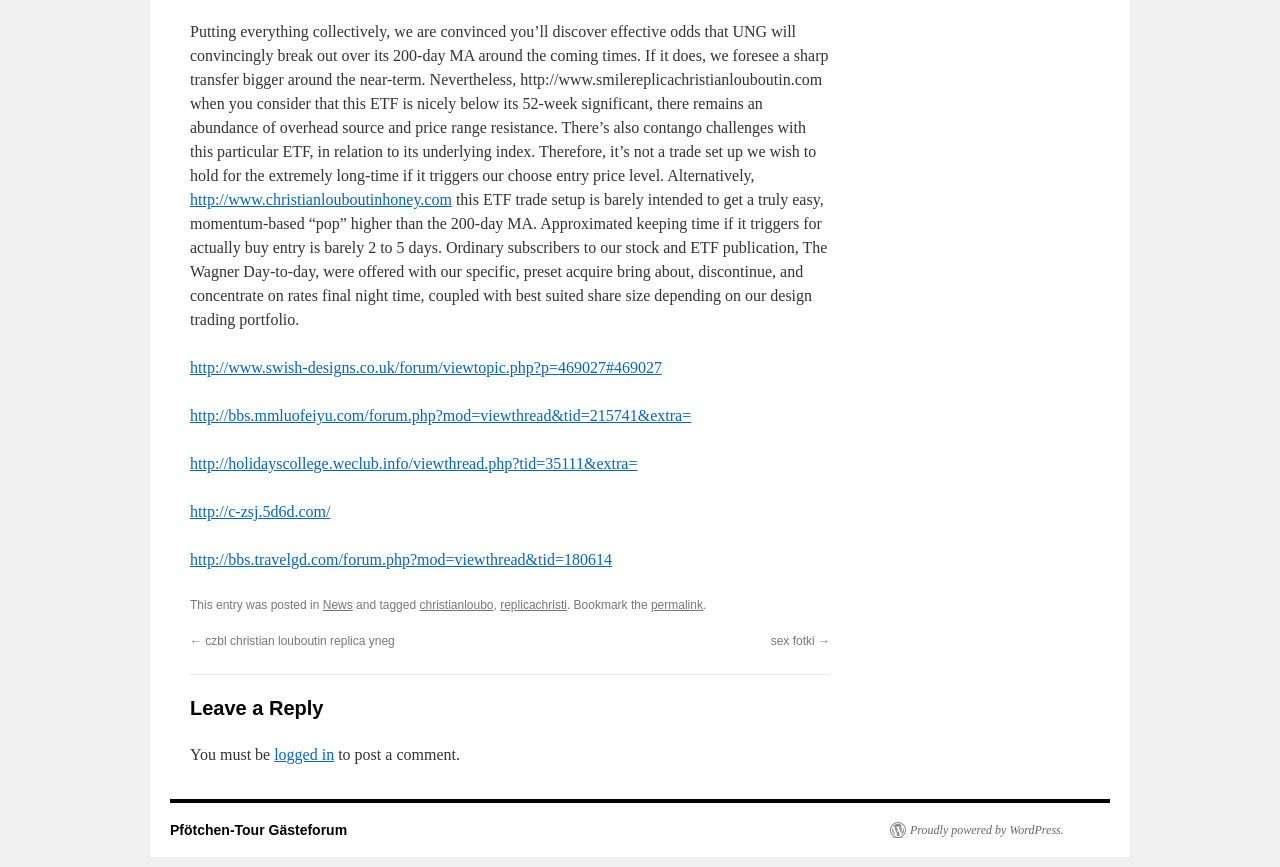How many links are provided in the blog post?
Look at the image and answer the question with a single word or phrase.

9